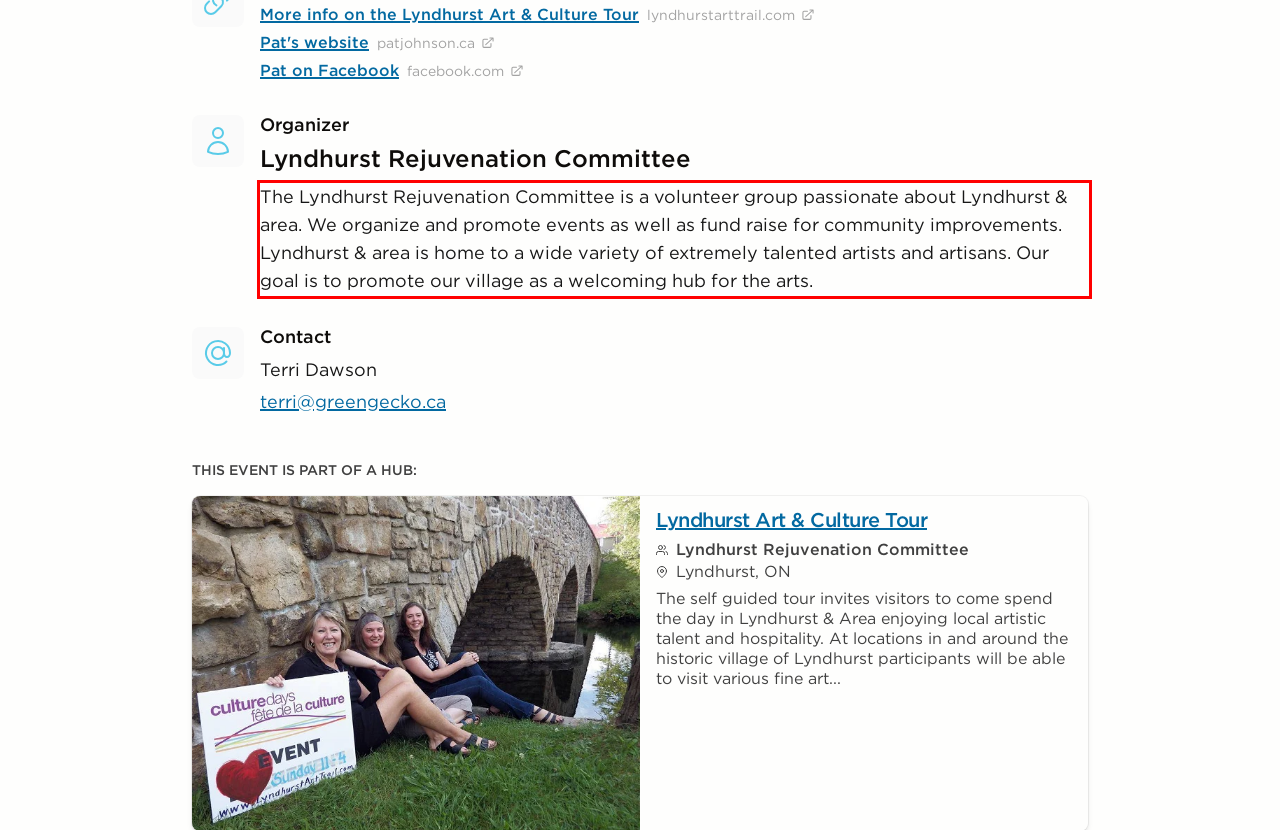Using the provided screenshot of a webpage, recognize the text inside the red rectangle bounding box by performing OCR.

The Lyndhurst Rejuvenation Committee is a volunteer group passionate about Lyndhurst & area. We organize and promote events as well as fund raise for community improvements. Lyndhurst & area is home to a wide variety of extremely talented artists and artisans. Our goal is to promote our village as a welcoming hub for the arts.